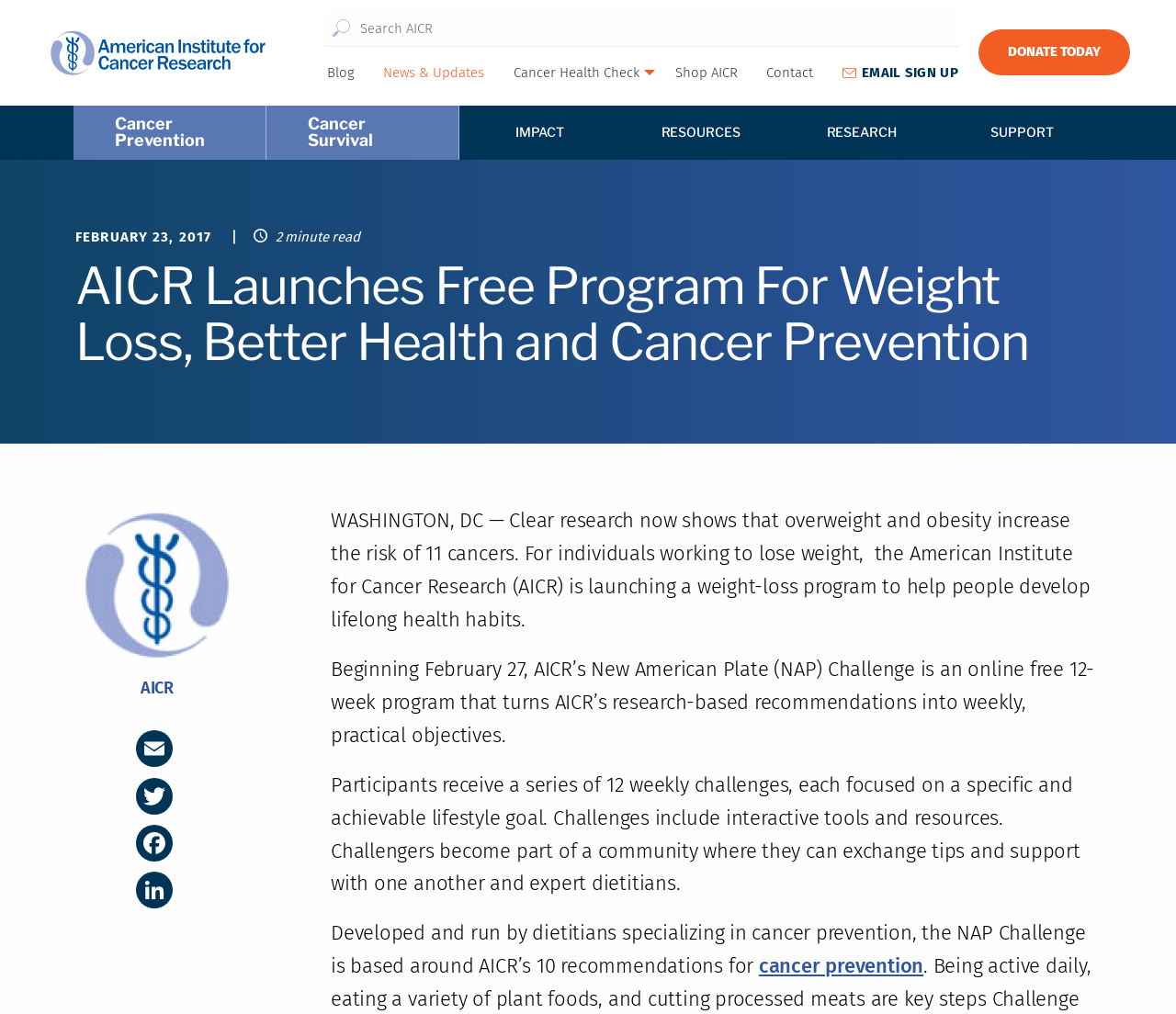Please find and report the bounding box coordinates of the element to click in order to perform the following action: "Explore Research Conference". The coordinates should be expressed as four float numbers between 0 and 1, in the format [left, top, right, bottom].

[0.368, 0.298, 0.628, 0.318]